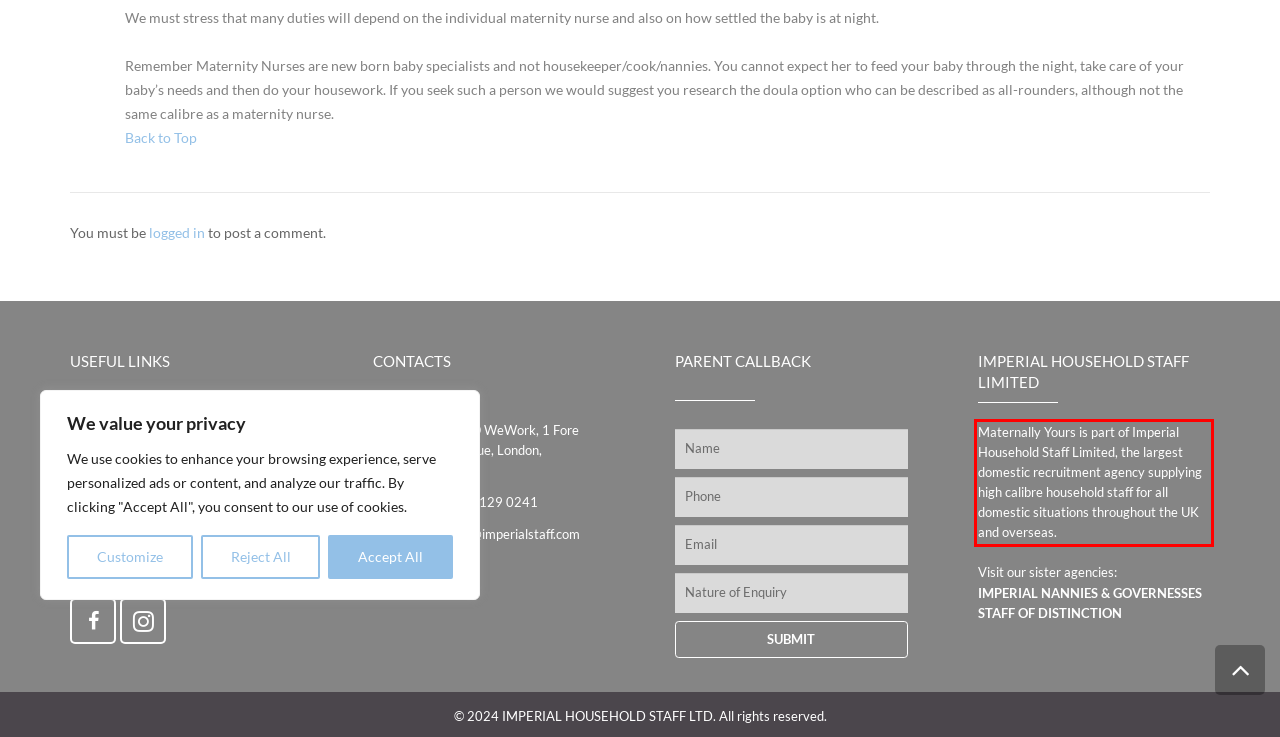Examine the webpage screenshot, find the red bounding box, and extract the text content within this marked area.

Maternally Yours is part of Imperial Household Staff Limited, the largest domestic recruitment agency supplying high calibre household staff for all domestic situations throughout the UK and overseas.